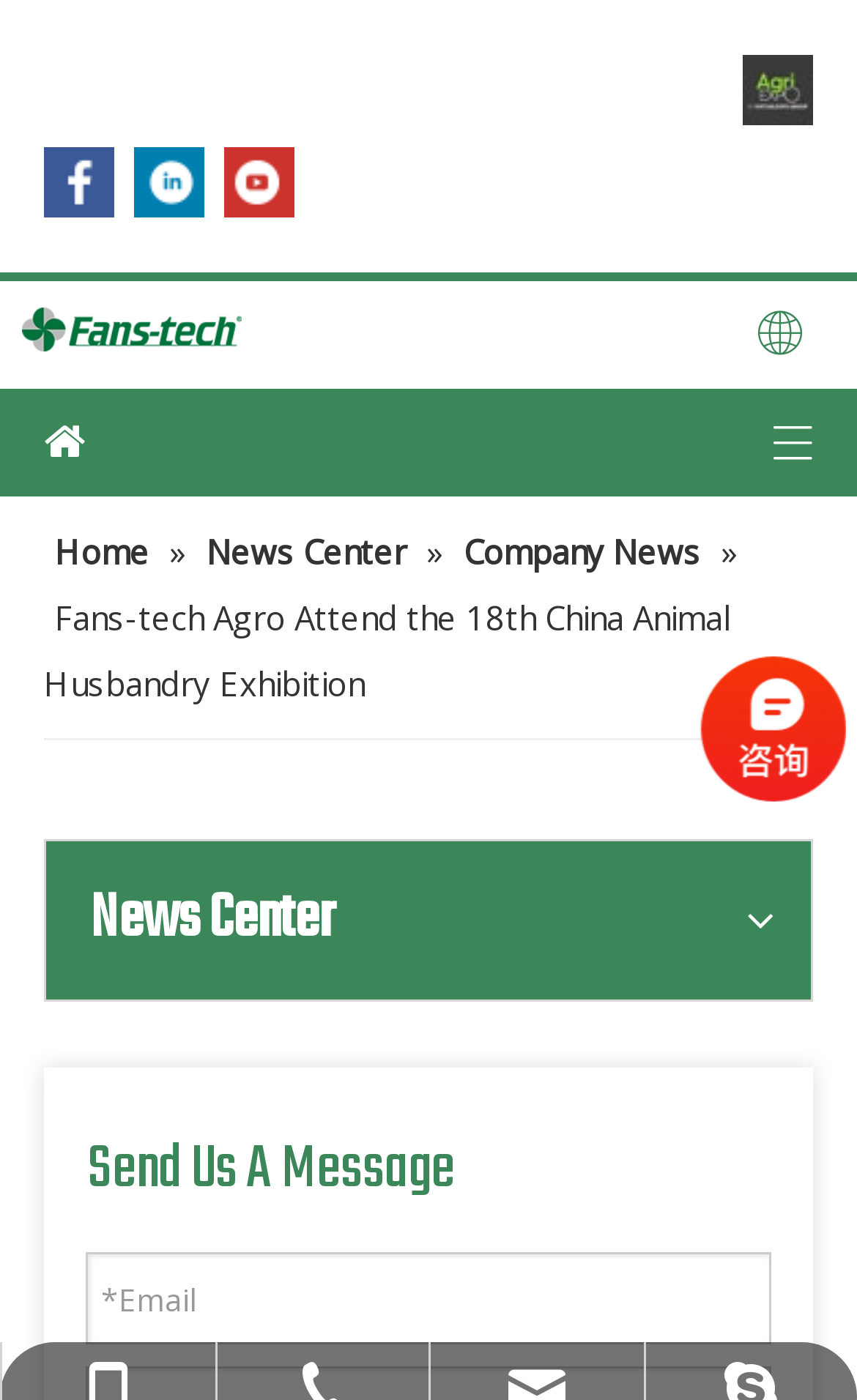Generate a detailed explanation of the webpage's features and information.

The webpage appears to be a company's website, with a focus on news and communication. At the top right corner, there are three social media links: Facebook, Linkedin, and Youtube. Below these links, there is a logo, "logo3", which is an image. 

On the top navigation bar, there are four links: "B2B", "Home", "News Center", and "Company News". The "B2B" link is accompanied by an image. The "News Center" link is followed by a "»" symbol.

Below the navigation bar, there is a news article titled "Fans-tech Agro Attend the 18th China Animal Husbandry Exhibition". This article is positioned above a section titled "News Center", which spans almost the entire width of the page.

Further down, there is a section titled "Send Us A Message", which contains a required email textbox. This section is positioned near the bottom of the page.